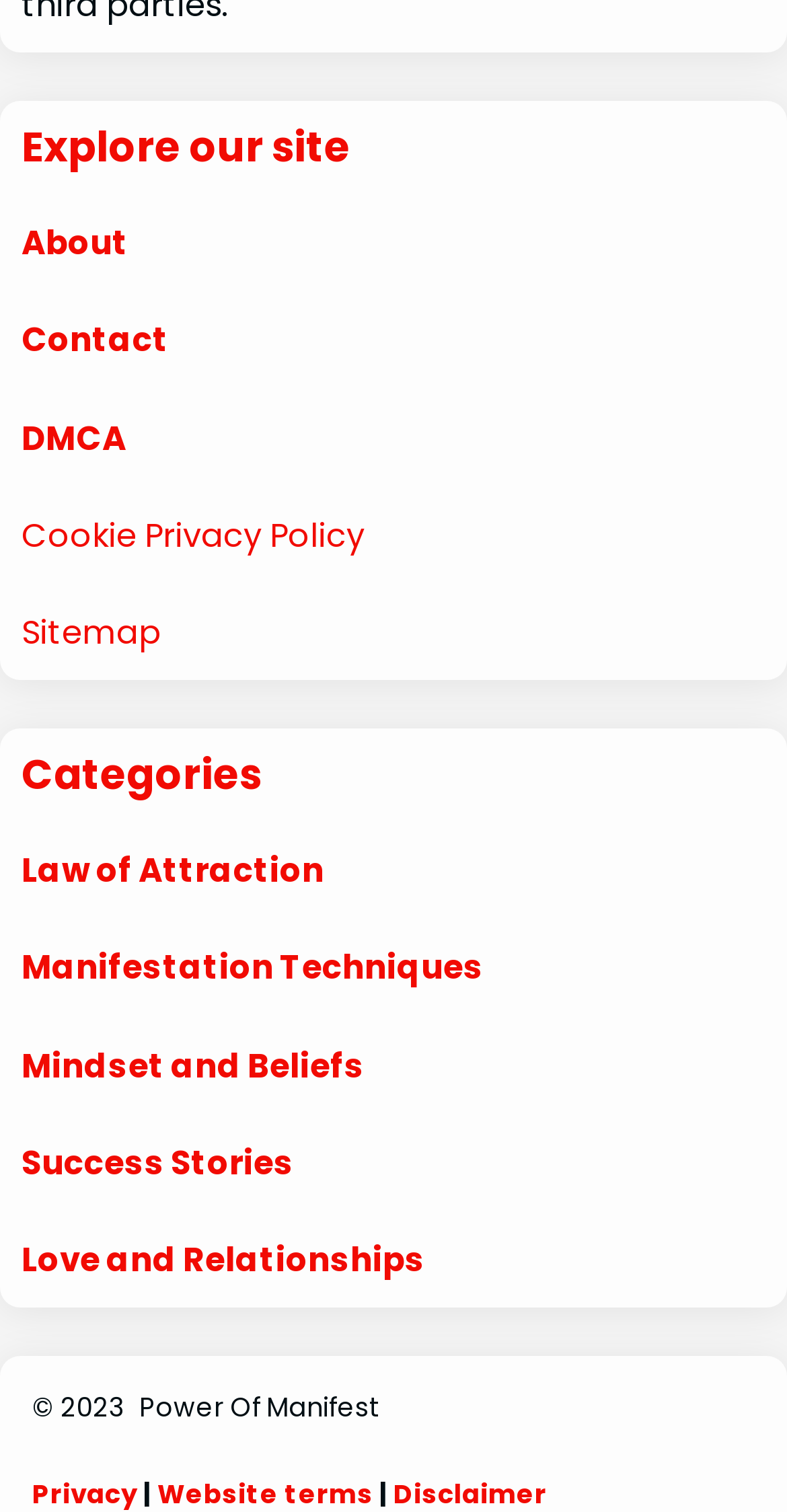Determine the bounding box coordinates of the UI element described below. Use the format (top-left x, top-left y, bottom-right x, bottom-right y) with floating point numbers between 0 and 1: DMCA

[0.027, 0.274, 0.161, 0.305]